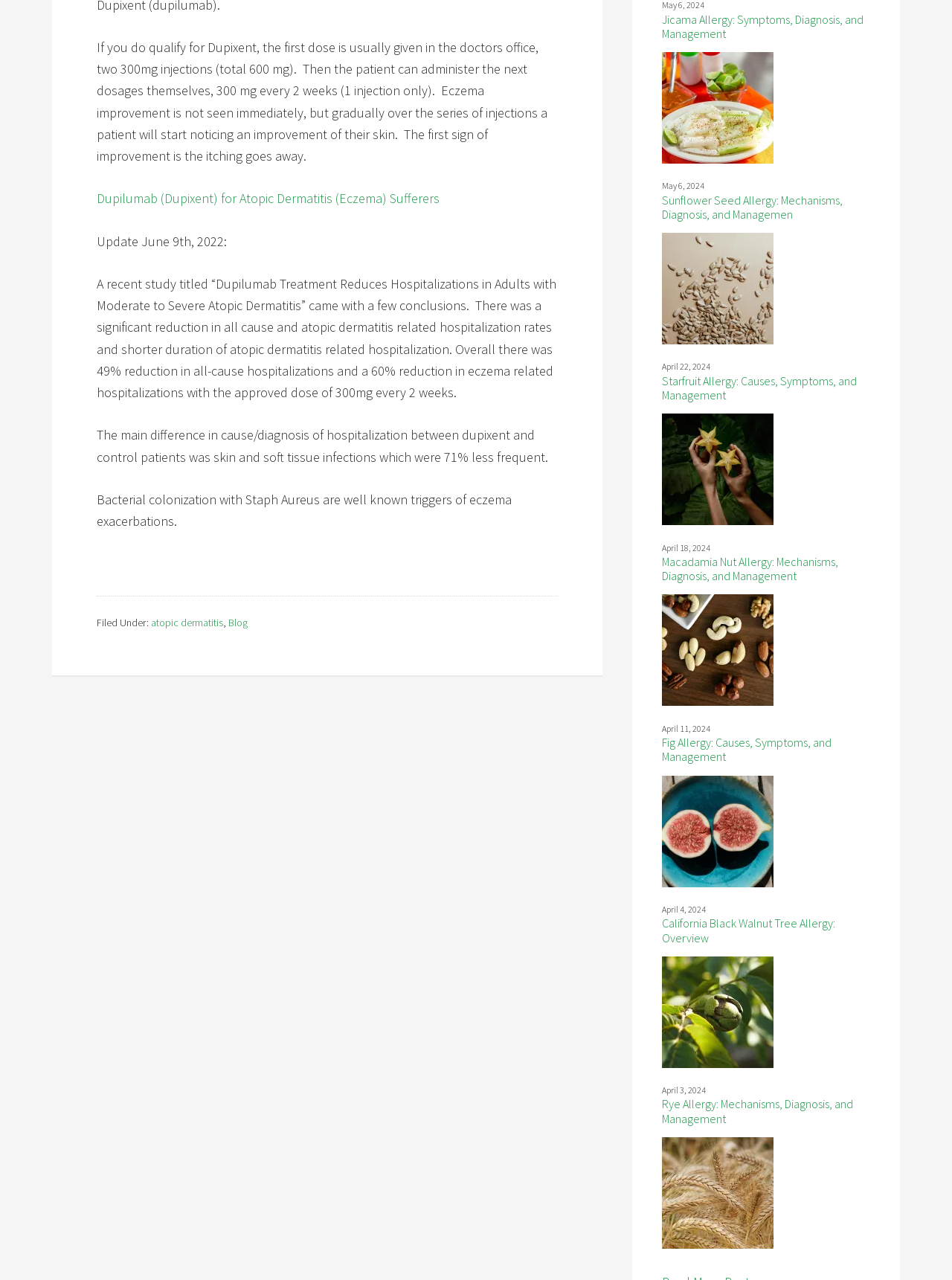Determine the bounding box coordinates of the region that needs to be clicked to achieve the task: "Read the article about Jicama Allergy".

[0.695, 0.01, 0.914, 0.032]